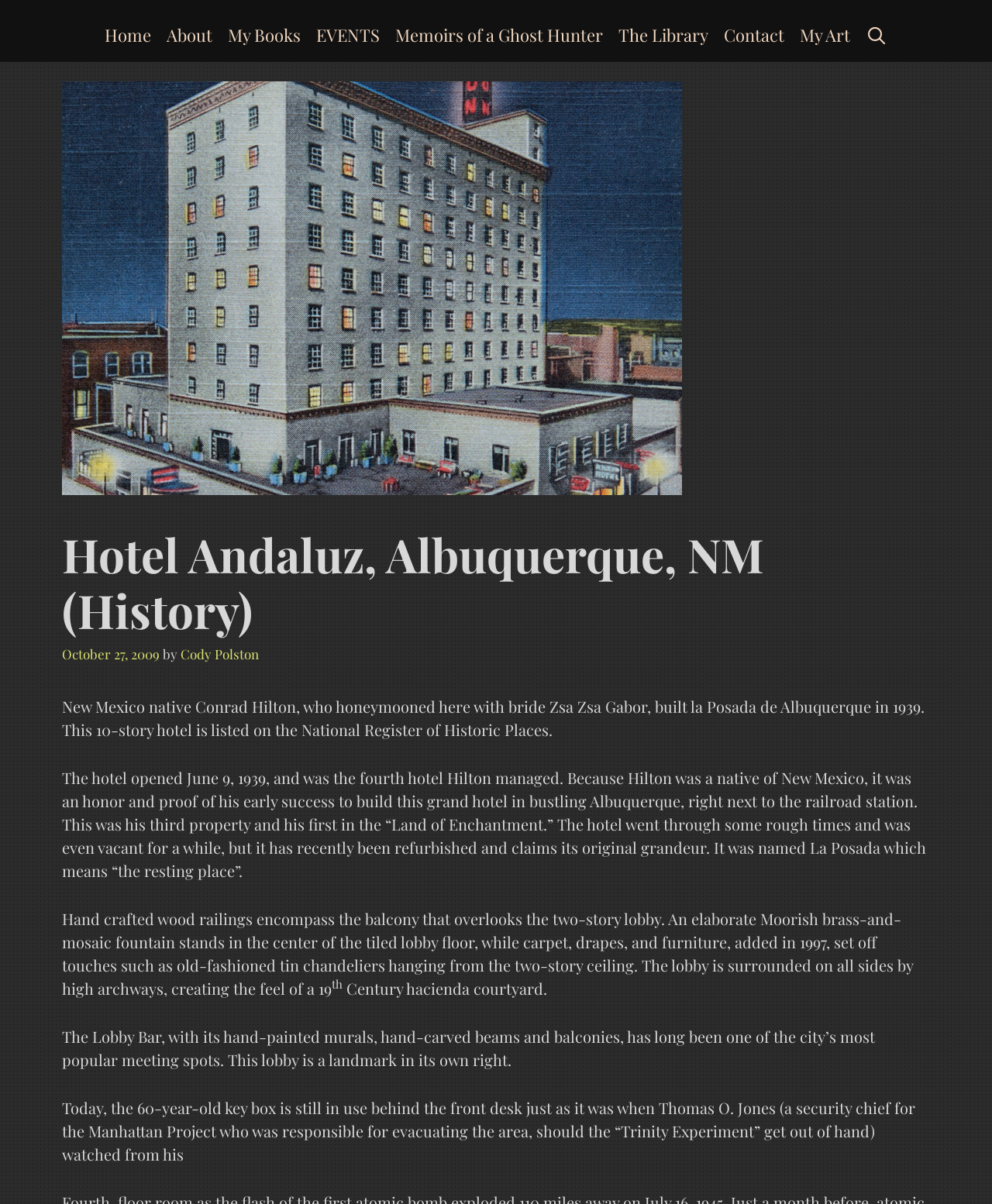What is the significance of the 60-year-old key box?
Using the information from the image, give a concise answer in one word or a short phrase.

Still in use behind the front desk